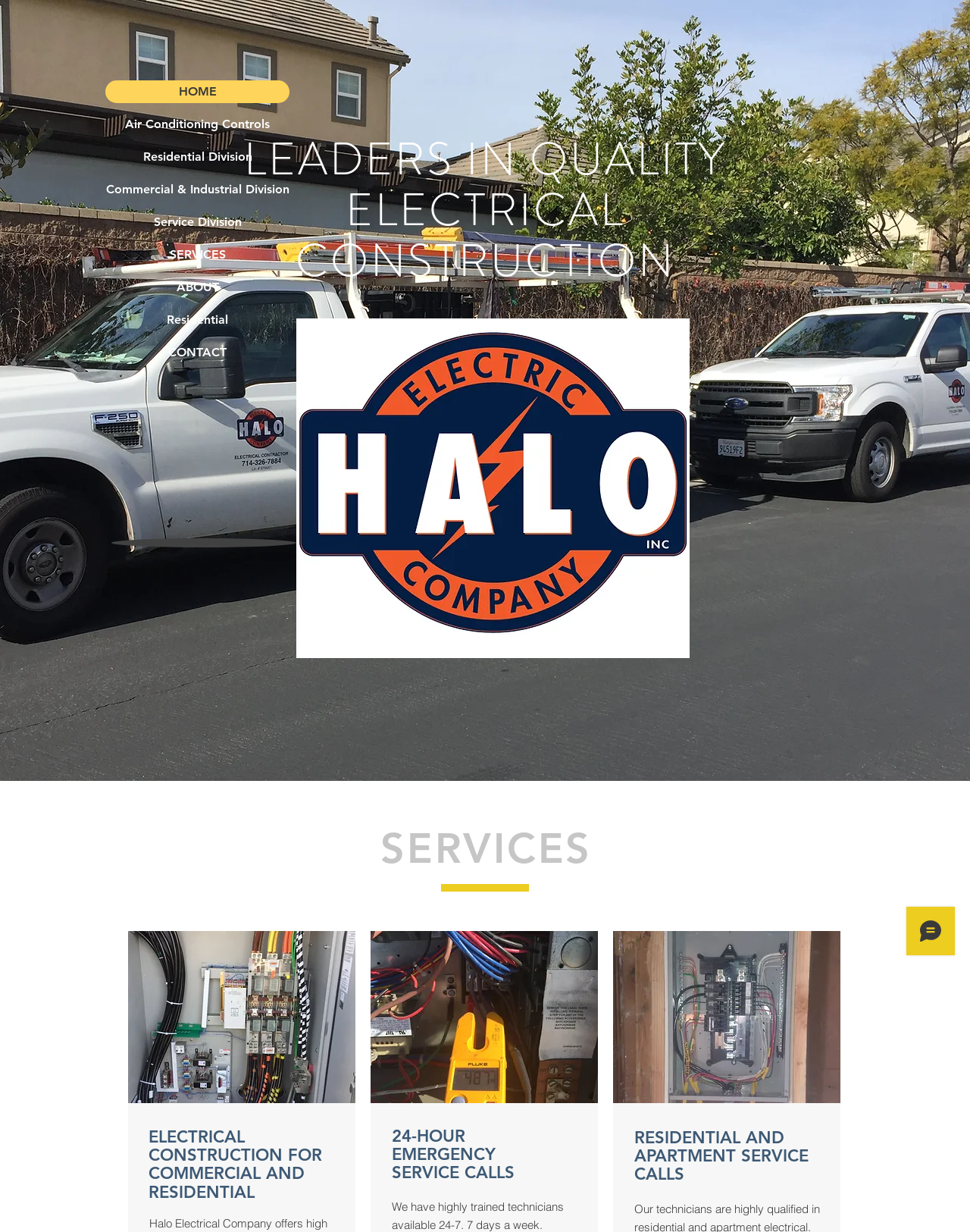Please examine the image and provide a detailed answer to the question: What is the focus of the image on the webpage?

The image on the webpage is labeled 'IMG_2564.JPG' and is placed below the heading 'ELECTRICAL CONSTRUCTION FOR COMMERCIAL AND RESIDENTIAL'. This suggests that the image is related to electrical construction.